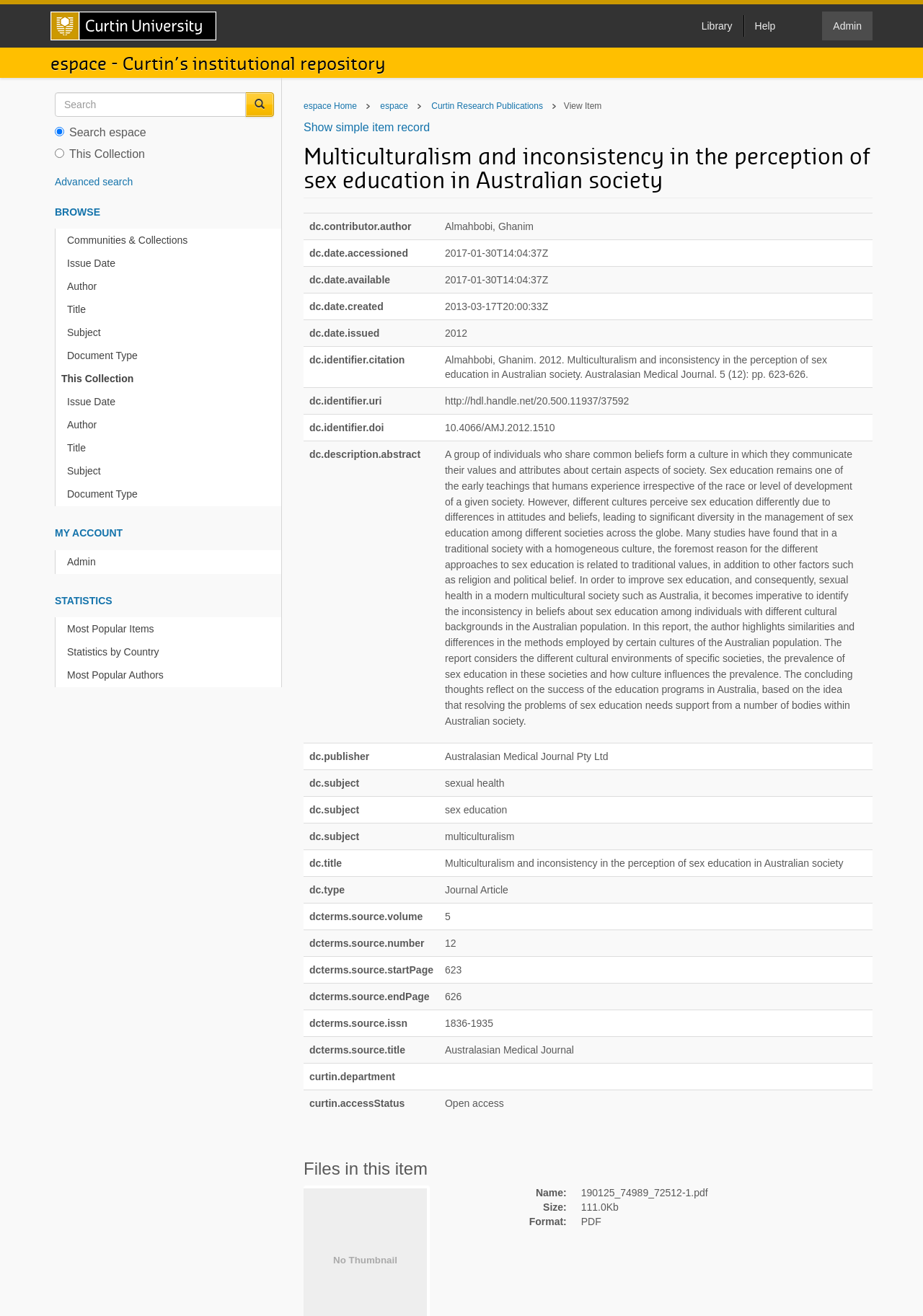Specify the bounding box coordinates of the area to click in order to execute this command: 'Access Library'. The coordinates should consist of four float numbers ranging from 0 to 1, and should be formatted as [left, top, right, bottom].

[0.748, 0.012, 0.805, 0.028]